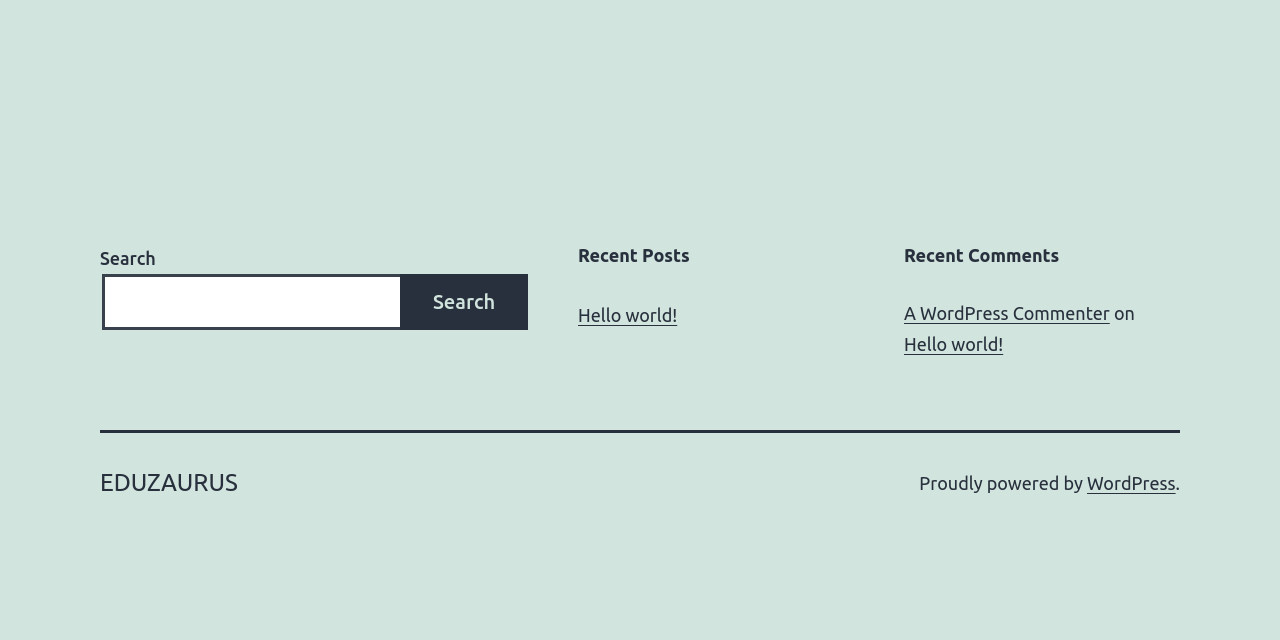Determine the bounding box coordinates of the UI element that matches the following description: "Search". The coordinates should be four float numbers between 0 and 1 in the format [left, top, right, bottom].

[0.312, 0.428, 0.413, 0.516]